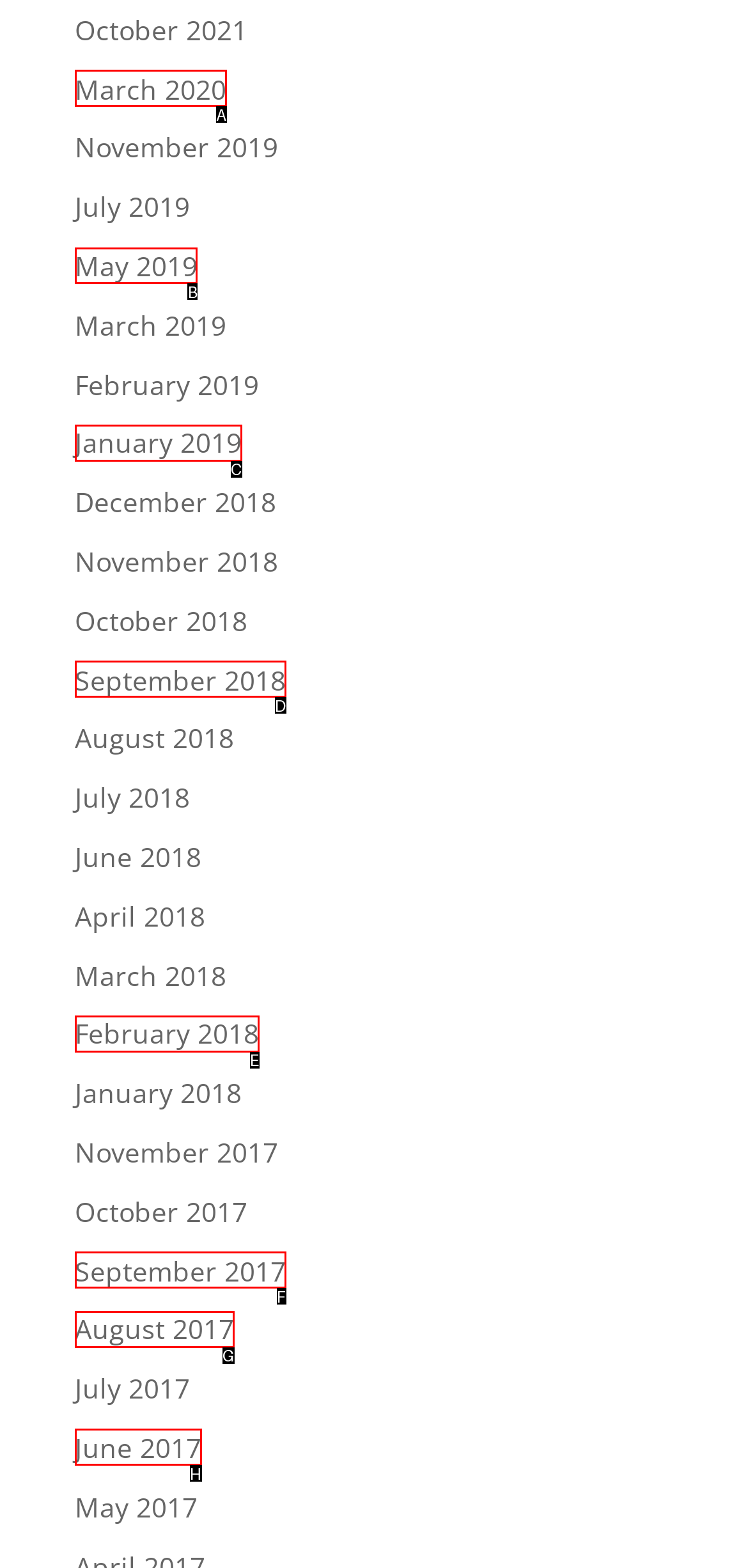Tell me the correct option to click for this task: view May 2019
Write down the option's letter from the given choices.

B